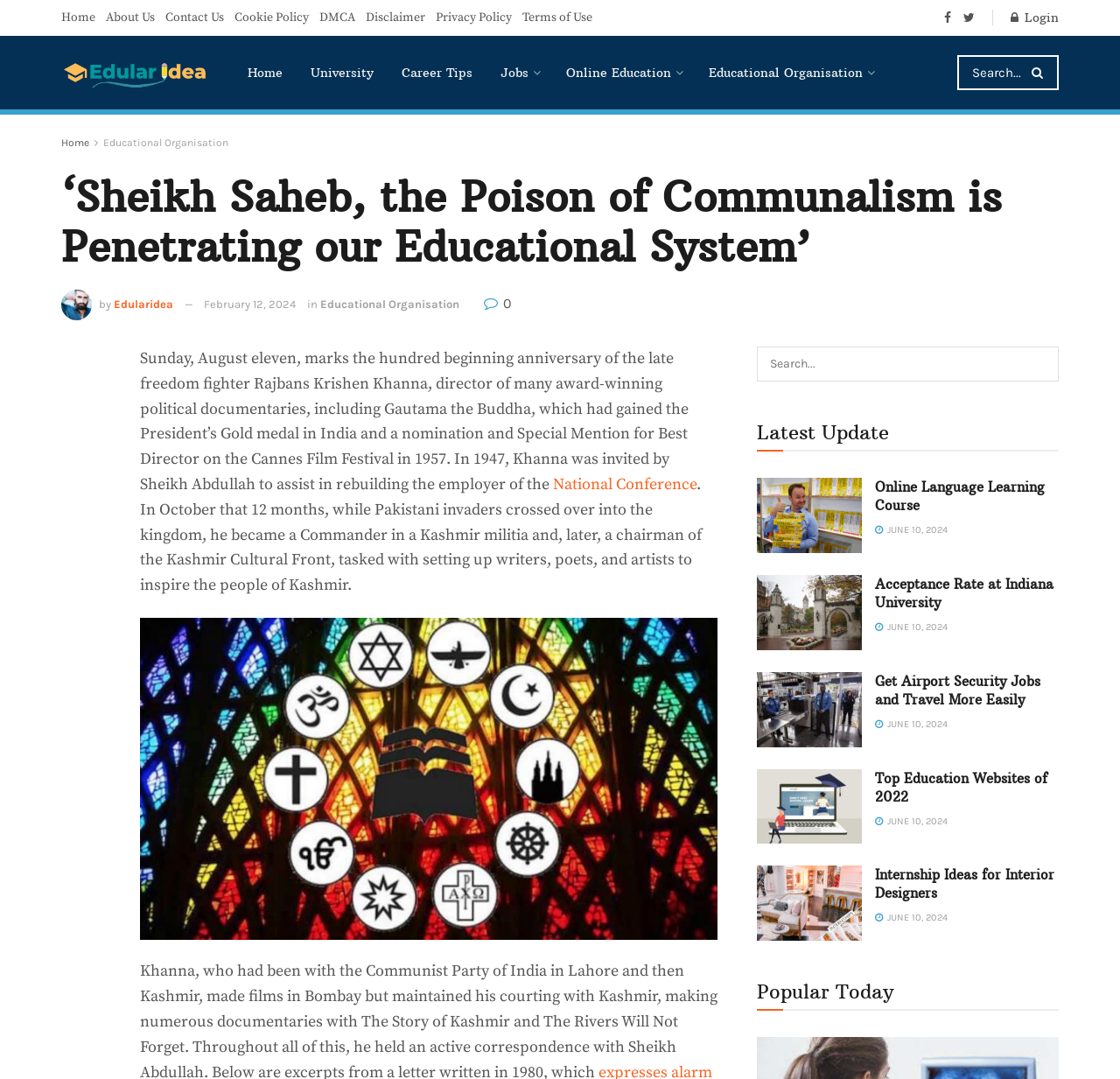Respond to the question below with a single word or phrase: What is the text of the static text element that contains the date 'JUNE 10, 2024'?

JUNE 10, 2024